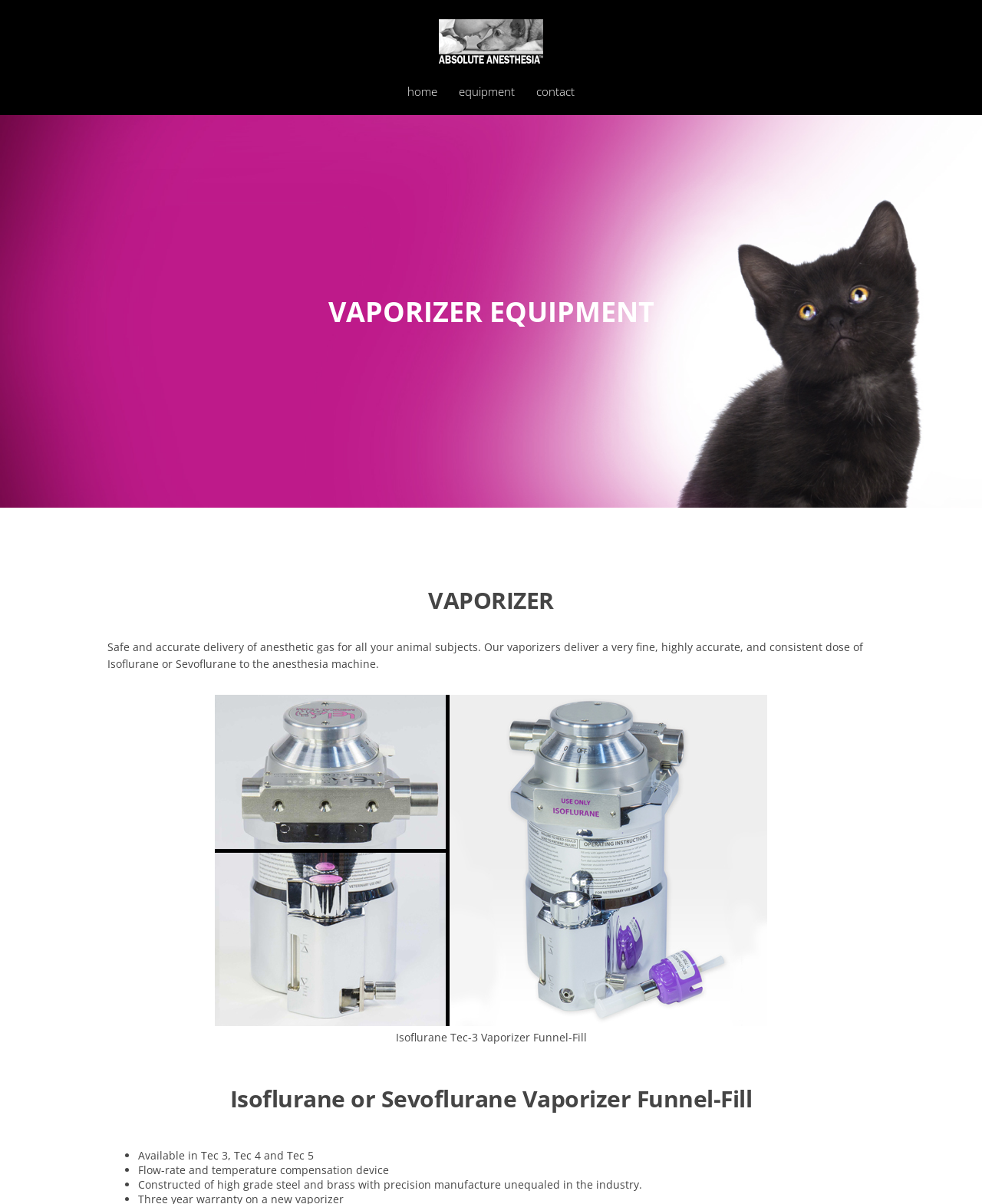Provide a one-word or short-phrase answer to the question:
What is the main function of the vaporizers?

Delivering anesthetic gas